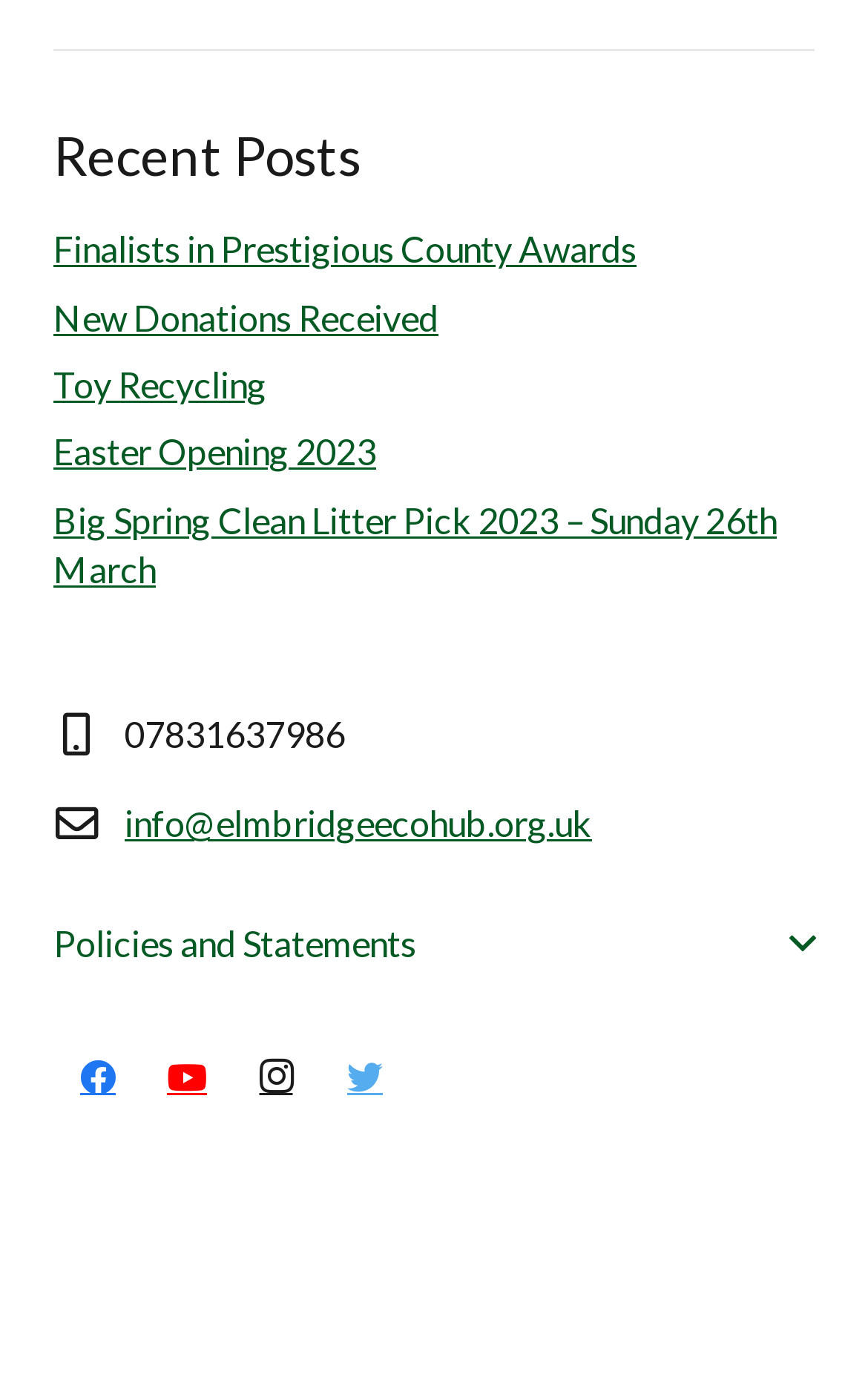How many links are there under 'Recent Posts'?
Provide a detailed answer to the question using information from the image.

I counted the number of links listed under the 'Recent Posts' heading, which are 'Finalists in Prestigious County Awards', 'New Donations Received', 'Toy Recycling', 'Easter Opening 2023', 'Big Spring Clean Litter Pick 2023 – Sunday 26th March', and found that there are 6 links listed under 'Recent Posts'.